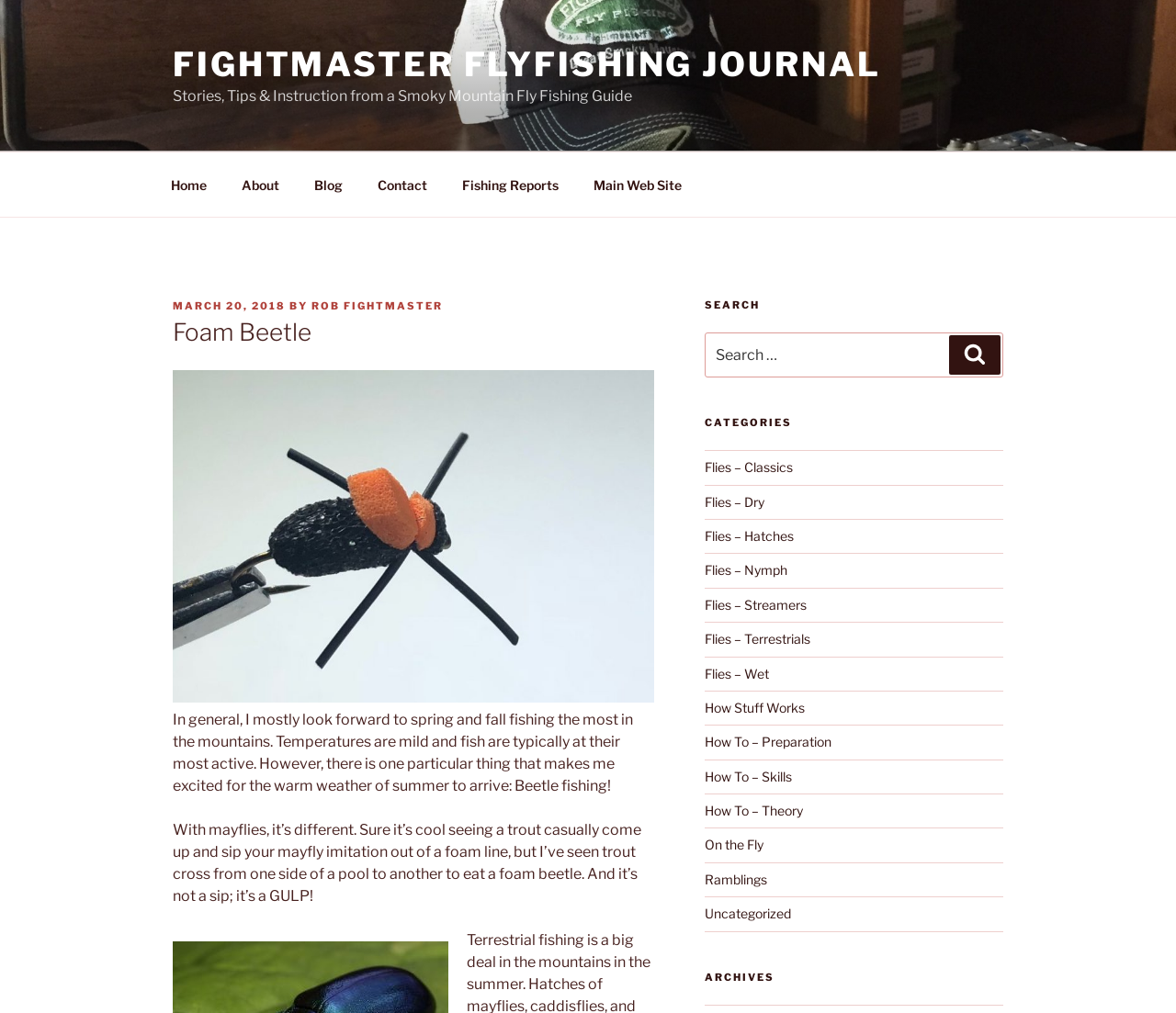What is the name of the fly fishing guide?
Use the information from the screenshot to give a comprehensive response to the question.

The answer can be found in the header section of the webpage, where it says 'POSTED ON MARCH 20, 2018 BY ROB FIGHTMASTER'. This indicates that Rob Fightmaster is the author of the post and likely the fly fishing guide.